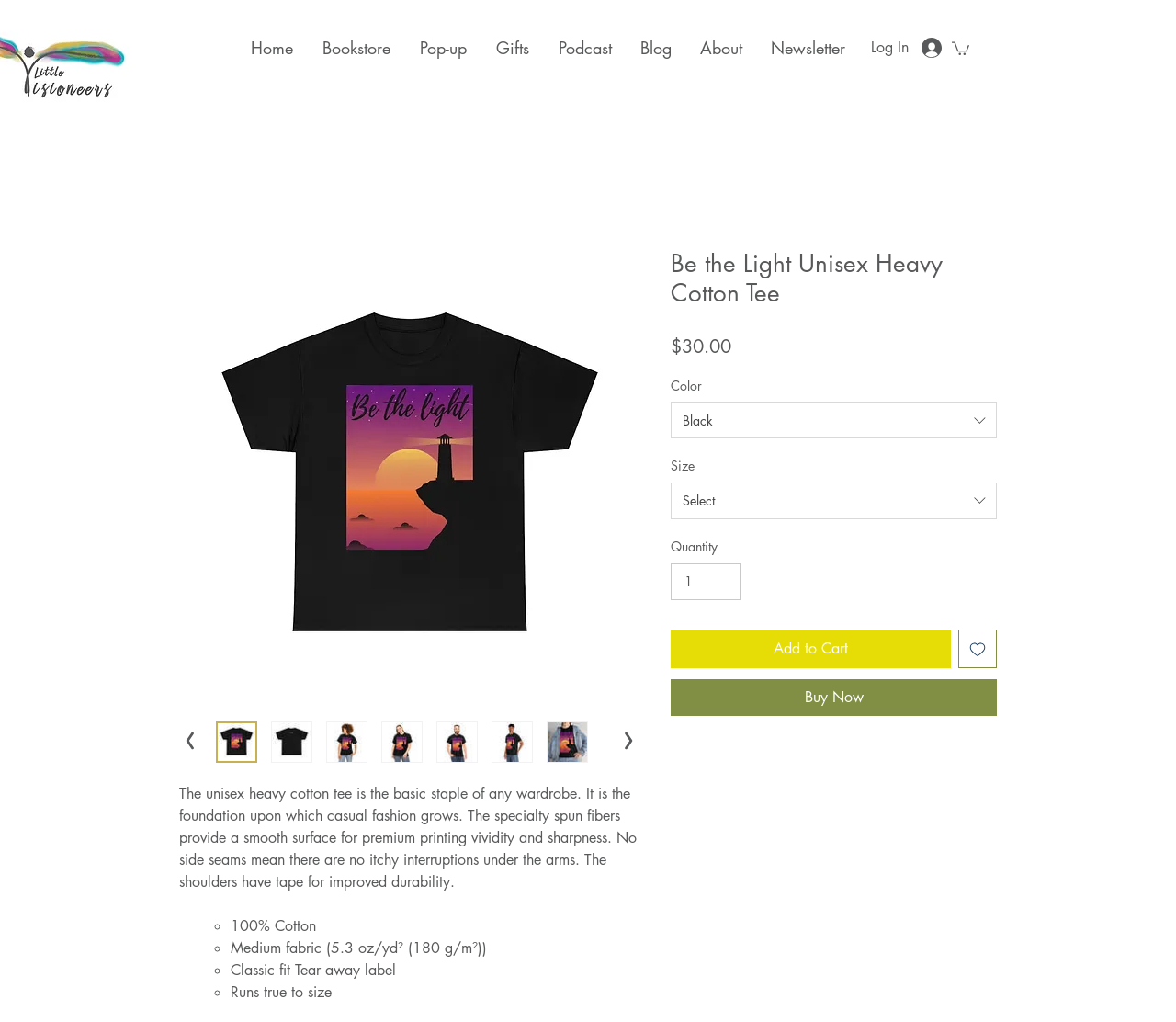How many colors are available for the product?
Provide a detailed and extensive answer to the question.

I found that at least one color is available for the product by looking at the listbox element on the webpage, which has an option 'Black'.